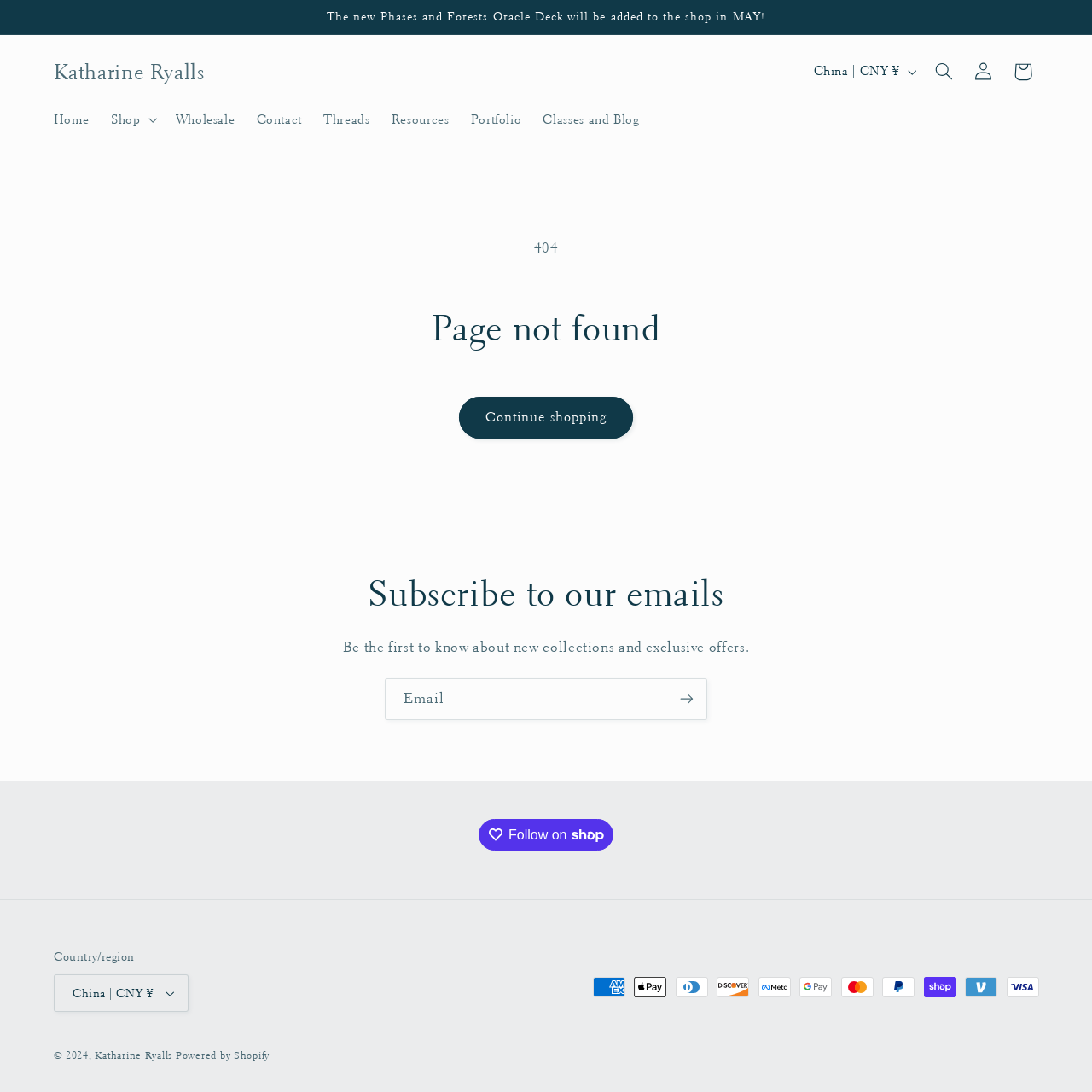Determine the bounding box coordinates of the clickable element necessary to fulfill the instruction: "go to home page". Provide the coordinates as four float numbers within the 0 to 1 range, i.e., [left, top, right, bottom].

None